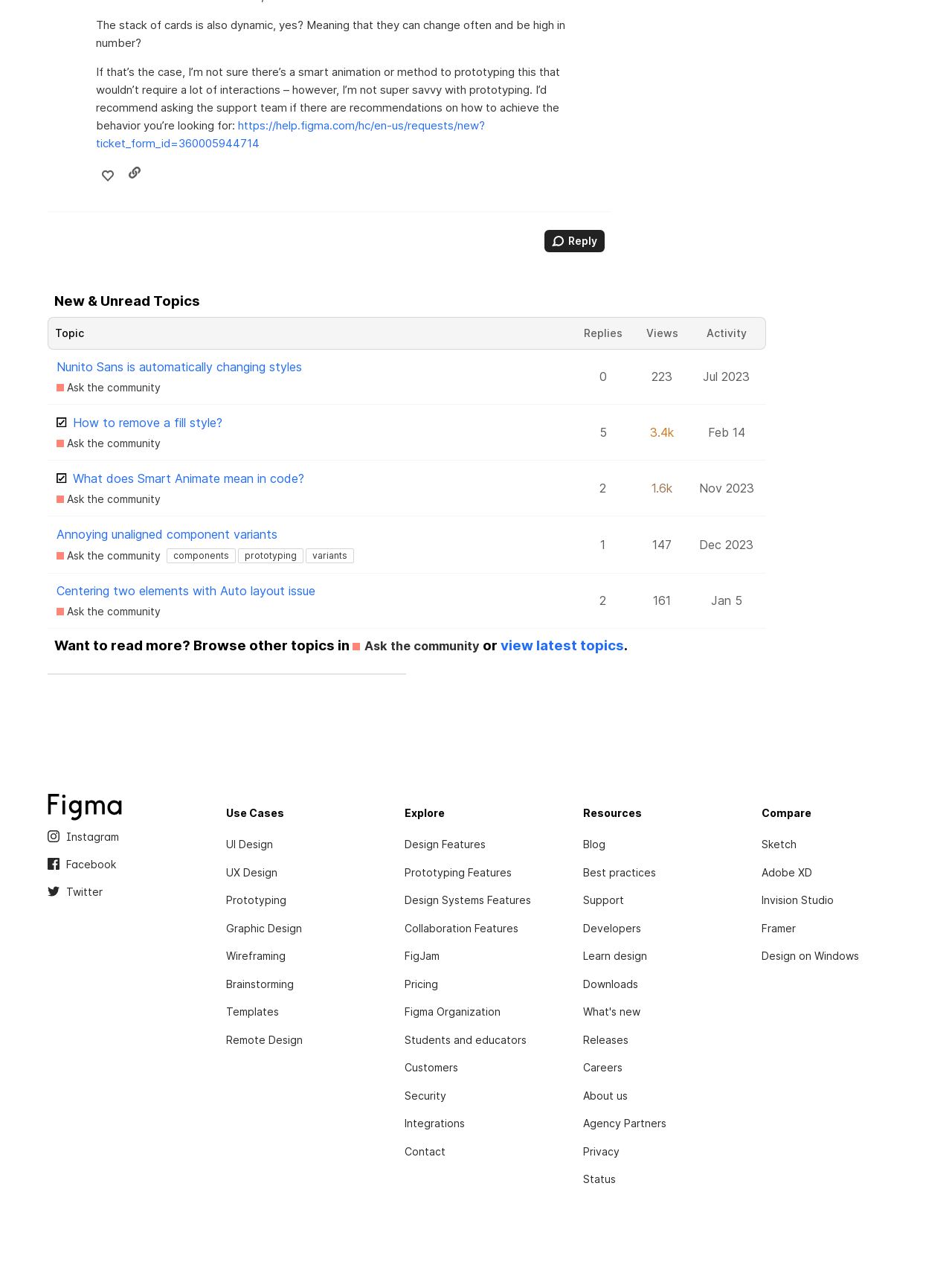Find the bounding box coordinates for the element that must be clicked to complete the instruction: "Explore the link about Google". The coordinates should be four float numbers between 0 and 1, indicated as [left, top, right, bottom].

None